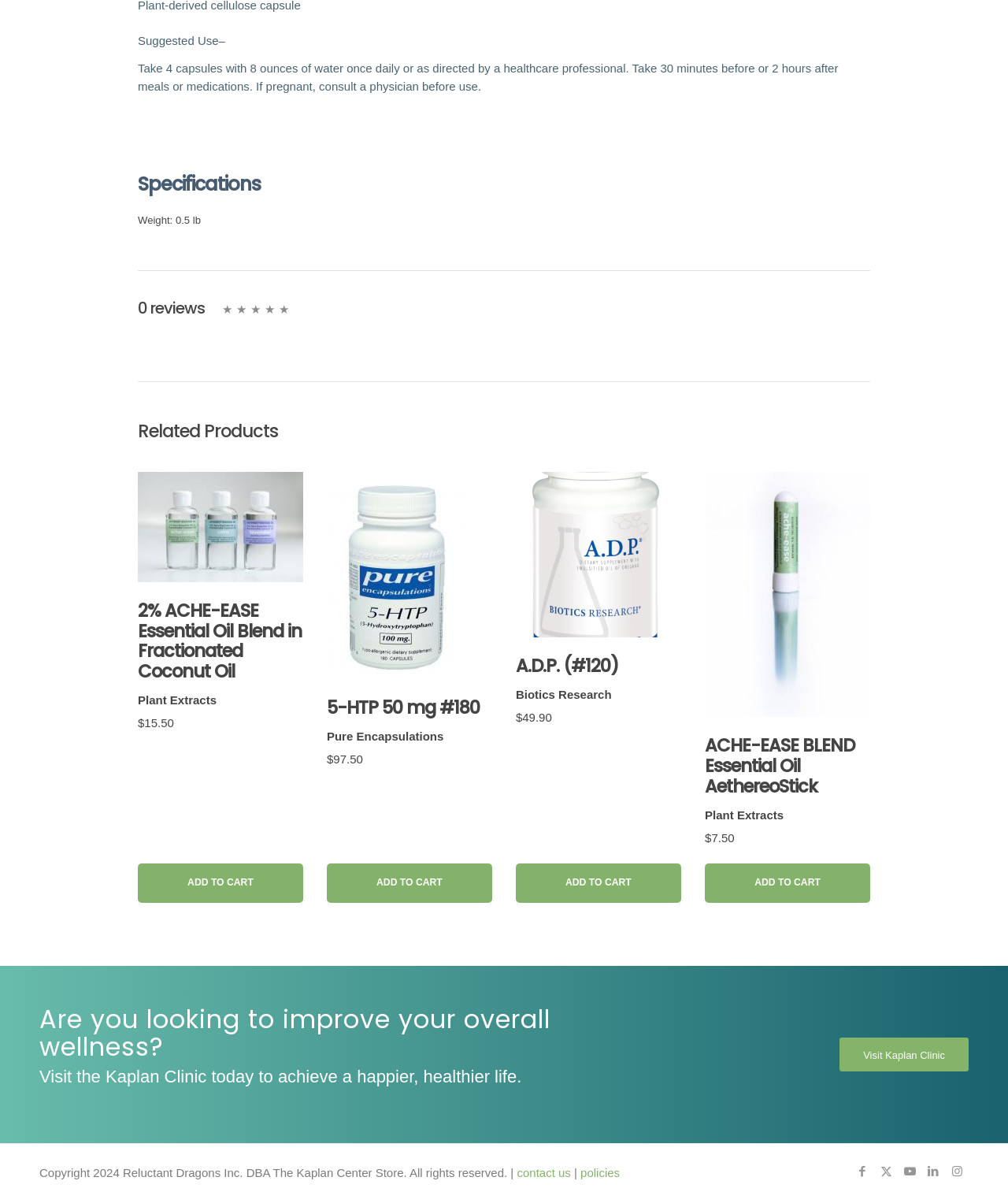What is the price of the 2% ACHE-EASE Essential Oil Blend?
Refer to the screenshot and deliver a thorough answer to the question presented.

The price of the 2% ACHE-EASE Essential Oil Blend is mentioned as $15.50, which is located below the product name and description.